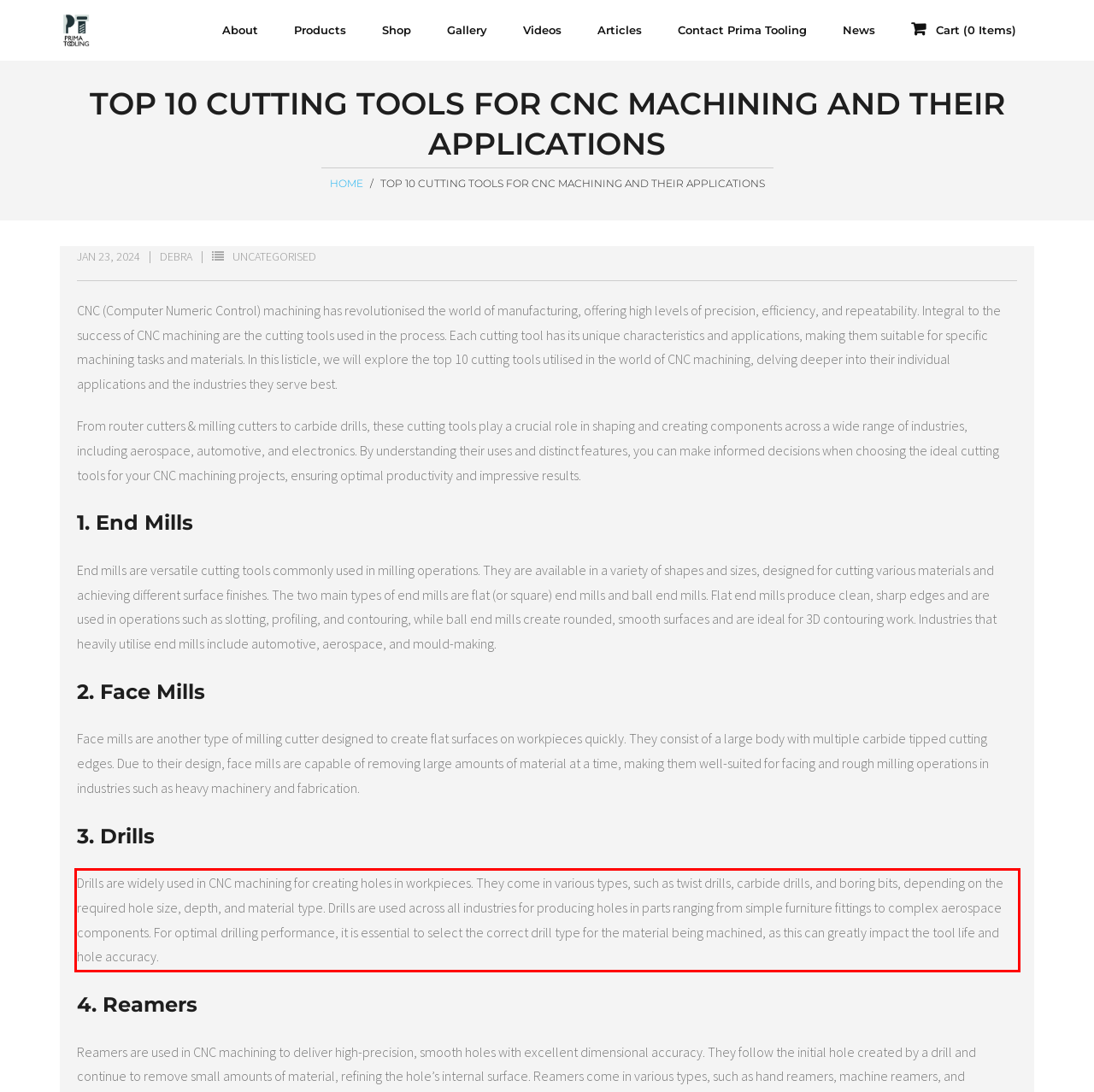In the given screenshot, locate the red bounding box and extract the text content from within it.

Drills are widely used in CNC machining for creating holes in workpieces. They come in various types, such as twist drills, carbide drills, and boring bits, depending on the required hole size, depth, and material type. Drills are used across all industries for producing holes in parts ranging from simple furniture fittings to complex aerospace components. For optimal drilling performance, it is essential to select the correct drill type for the material being machined, as this can greatly impact the tool life and hole accuracy.